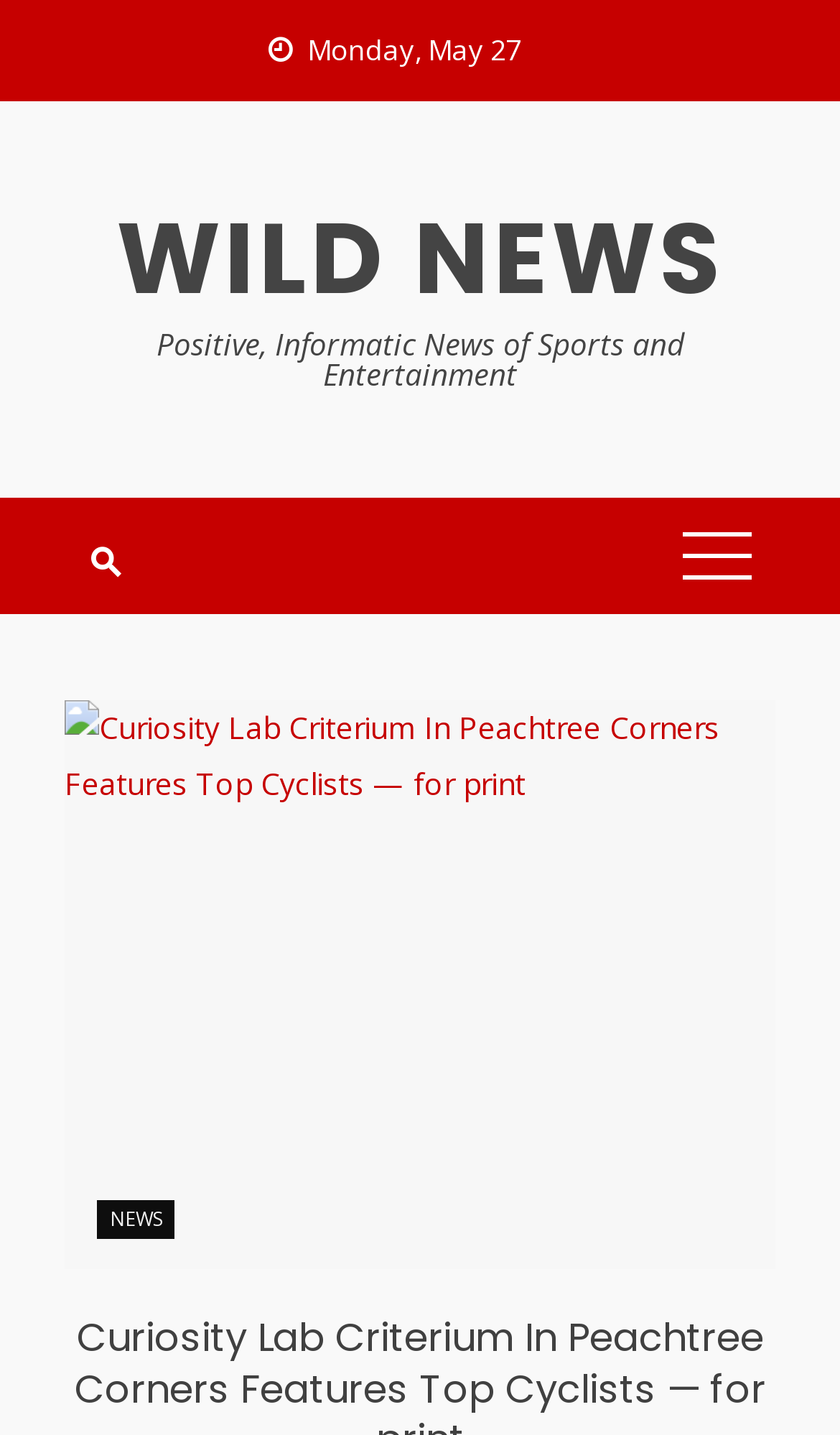Describe all visible elements and their arrangement on the webpage.

The webpage is titled "Wild News – Positive, Informatic News of Sports and Entertainment" and appears to be a news website. At the top, there is a date display showing "Monday, May 27". Below the date, a prominent heading "WILD NEWS" is centered, with a link to the website's main page. 

Underneath the heading, there is a tagline "Positive, Informatic News of Sports and Entertainment" which is also a link. To the right of the tagline, there is a small, unlabelled link. 

The main content of the webpage features a news article titled "Curiosity Lab Criterium In Peachtree Corners Features Top Cyclists — for print", which includes an image and a link to the full article. This article takes up most of the page's vertical space. 

At the bottom of the page, there is a link to the "NEWS" section. Overall, the webpage has a simple layout with a focus on presenting news articles and their corresponding images.